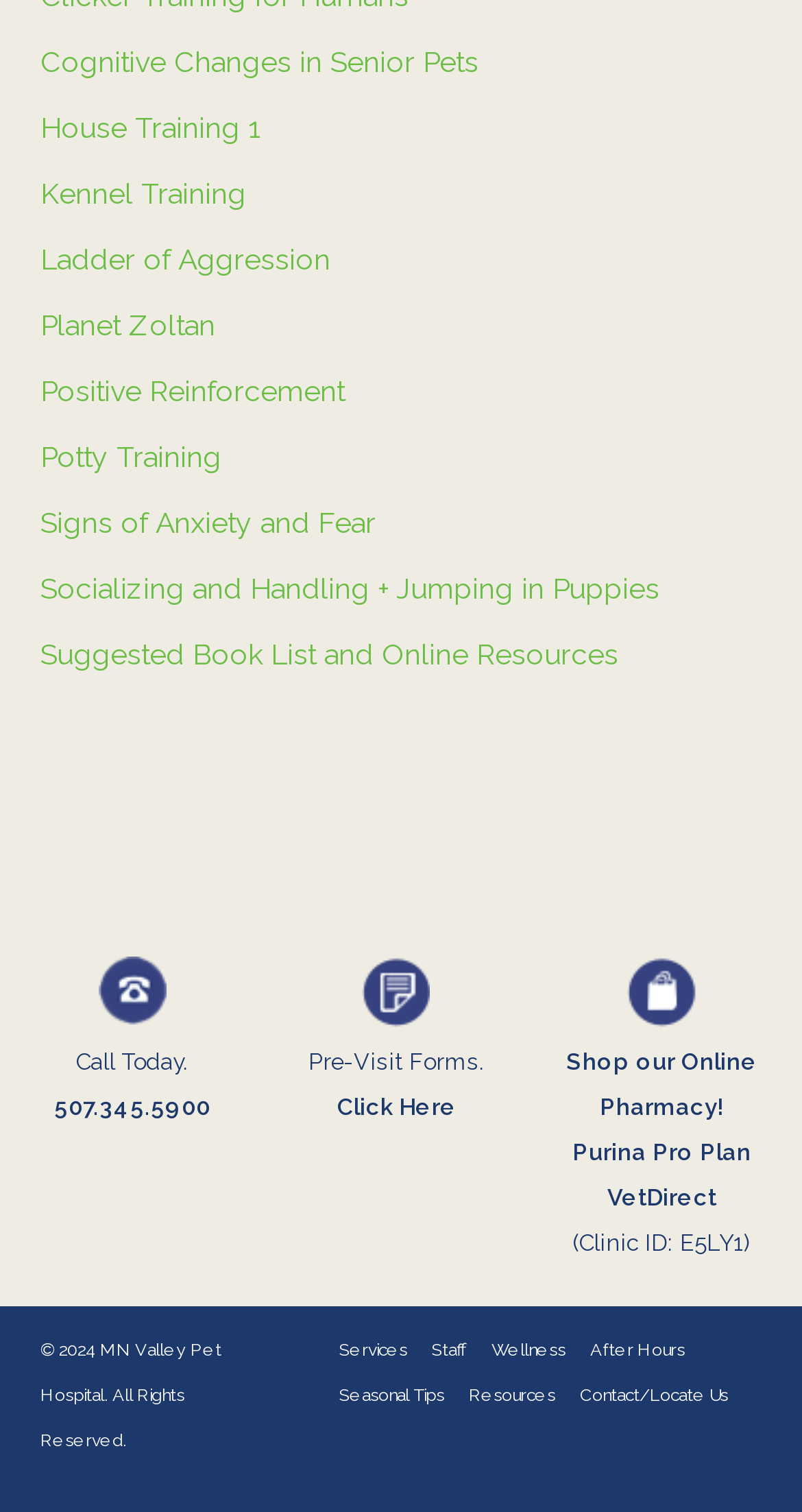Using the given element description, provide the bounding box coordinates (top-left x, top-left y, bottom-right x, bottom-right y) for the corresponding UI element in the screenshot: Purina Pro Plan VetDirect

[0.713, 0.752, 0.936, 0.801]